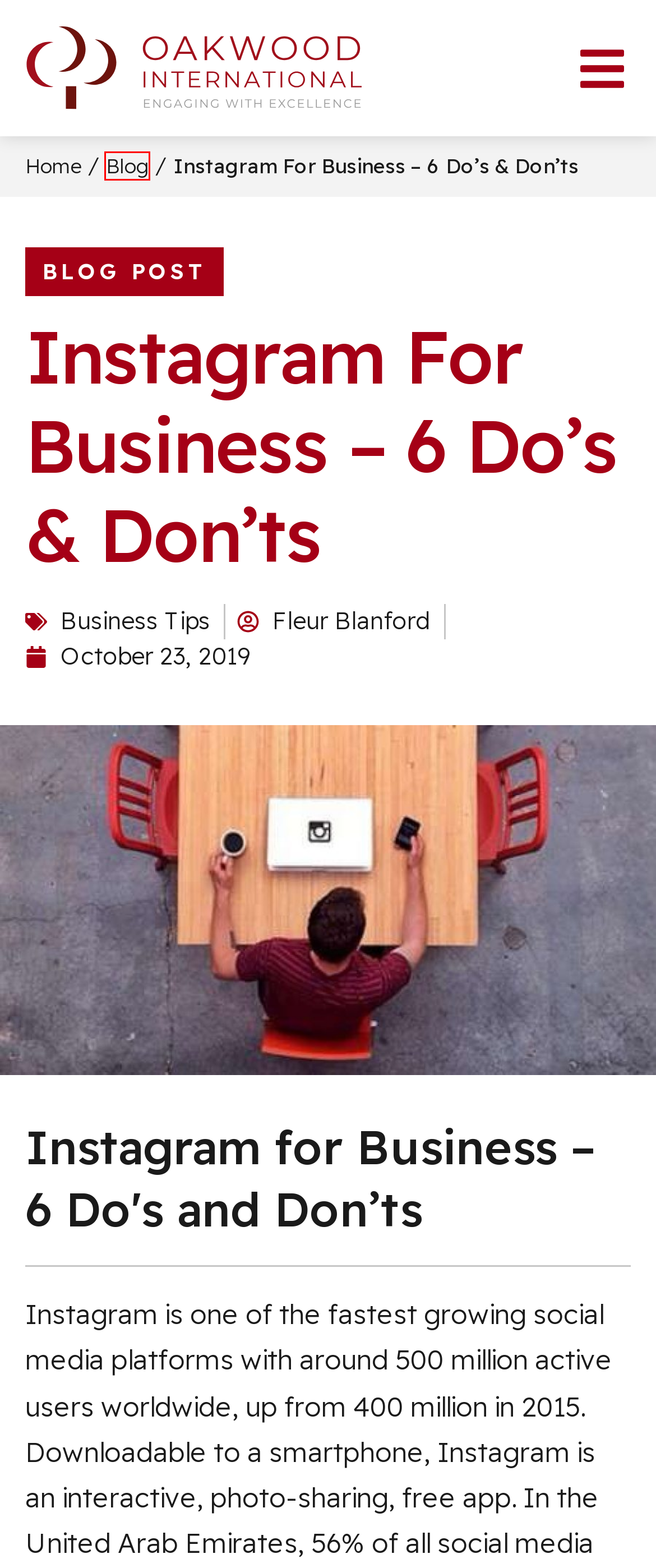Examine the screenshot of the webpage, which has a red bounding box around a UI element. Select the webpage description that best fits the new webpage after the element inside the red bounding box is clicked. Here are the choices:
A. Blog | Oakwood International
B. Meta Team | Oakwood International
C. How To Develop Yourself As An L&D Professional | Blog | Oakwood International
D. Unsupported Browser
E. Contact Us | Oakwood International
F. HR & Management Qualifications | Oakwood International
G. Coaching & Mentoring | Blog | Oakwood International
H. Oakwood Online Services Login

A